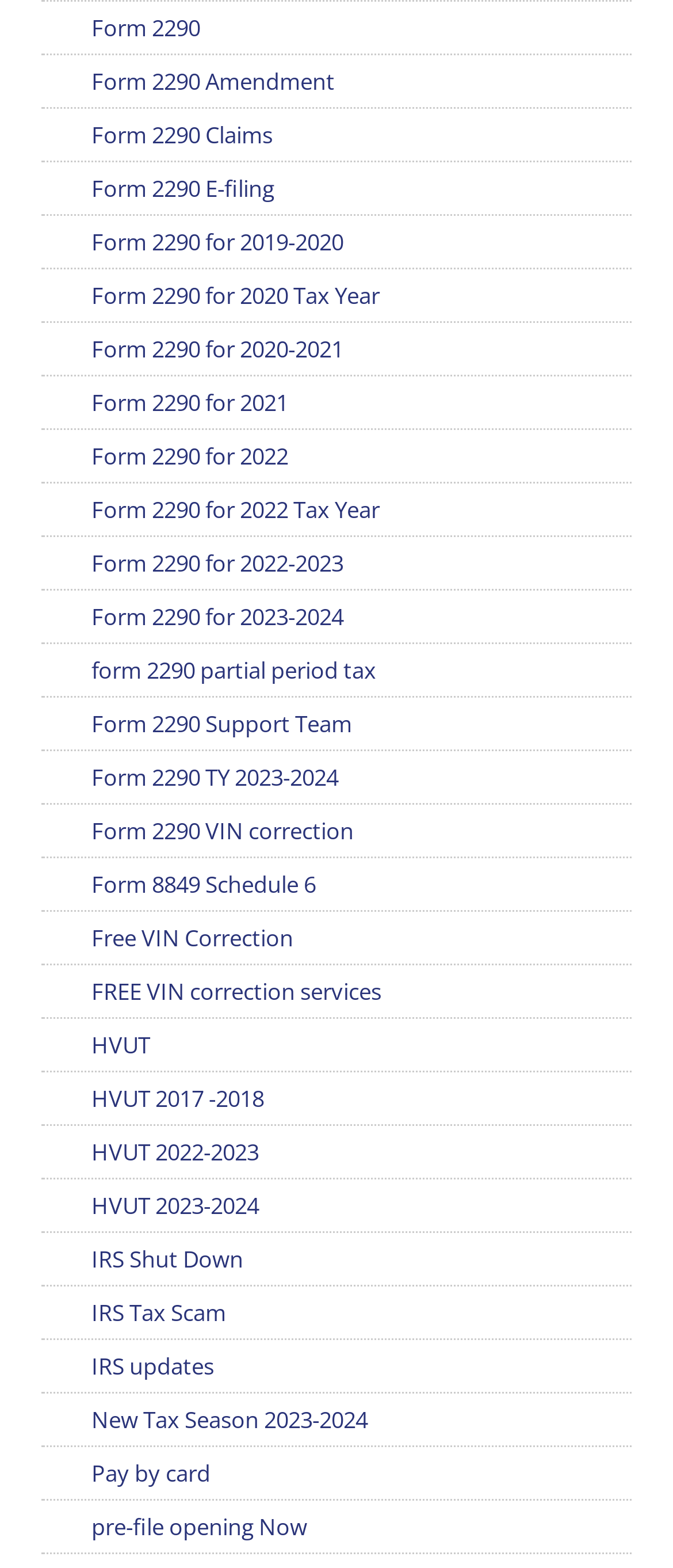Predict the bounding box coordinates of the area that should be clicked to accomplish the following instruction: "Learn about HVUT". The bounding box coordinates should consist of four float numbers between 0 and 1, i.e., [left, top, right, bottom].

[0.062, 0.649, 0.223, 0.682]